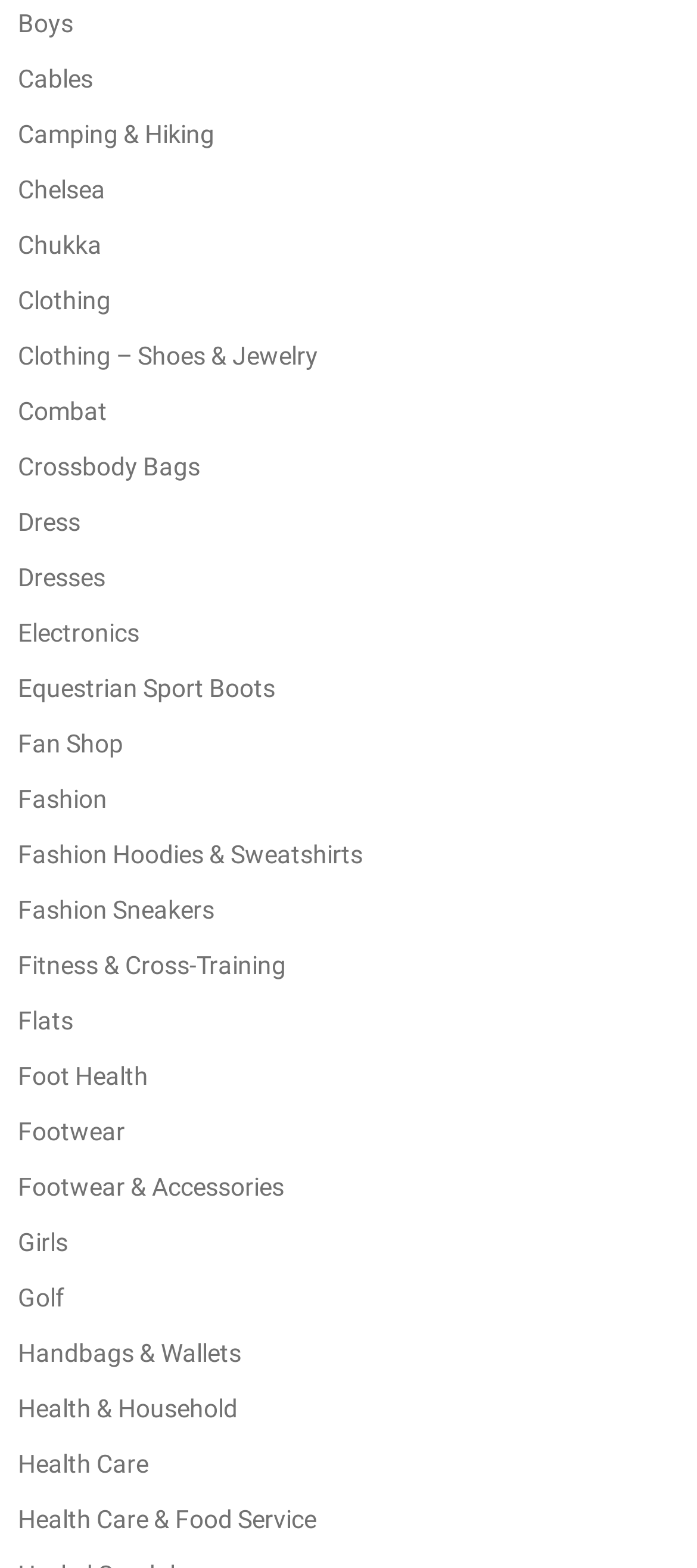Answer the question with a brief word or phrase:
What is the category that comes after 'Camping & Hiking'?

Chelsea